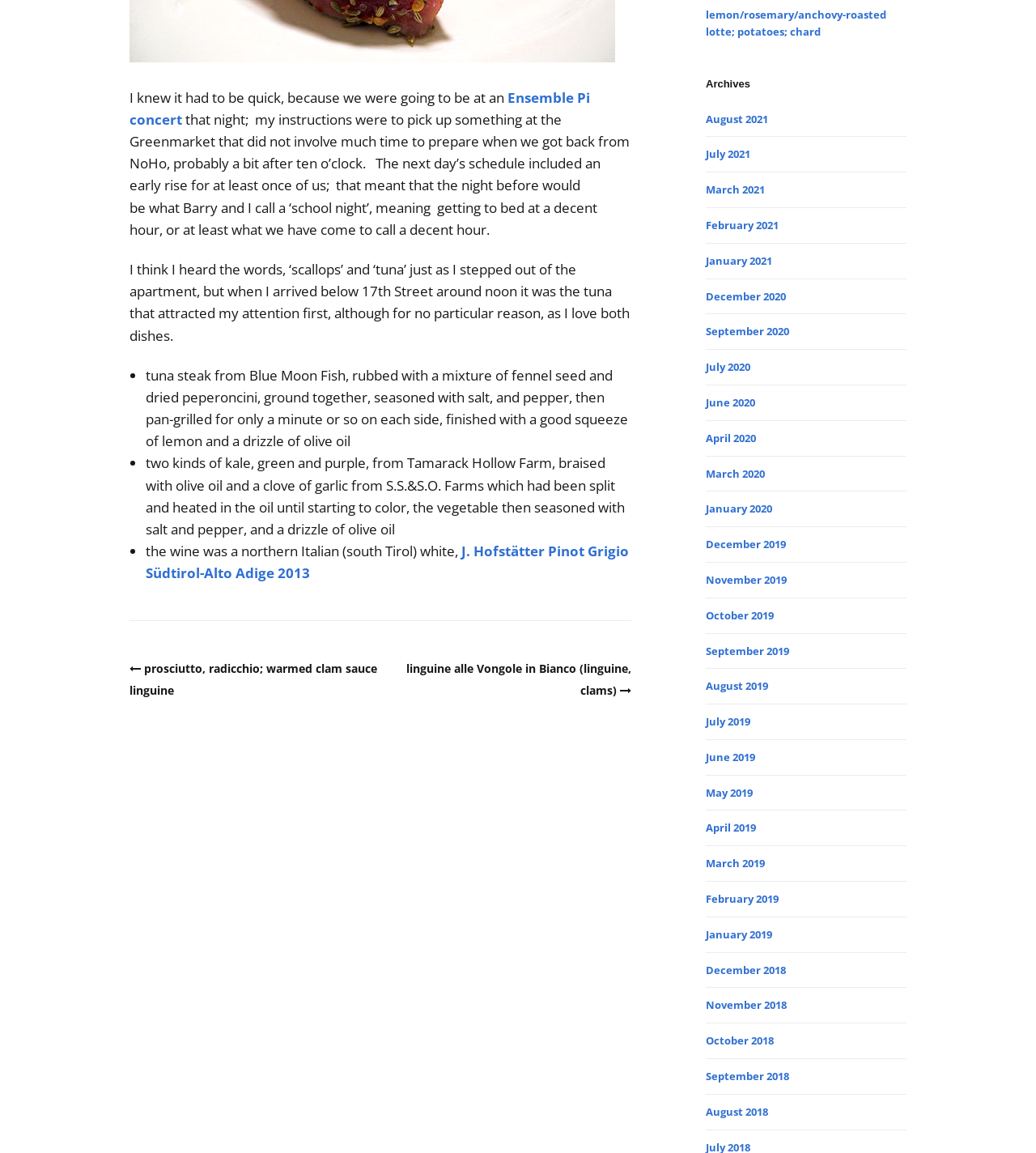Given the element description June 2019, specify the bounding box coordinates of the corresponding UI element in the format (top-left x, top-left y, bottom-right x, bottom-right y). All values must be between 0 and 1.

[0.681, 0.65, 0.729, 0.663]